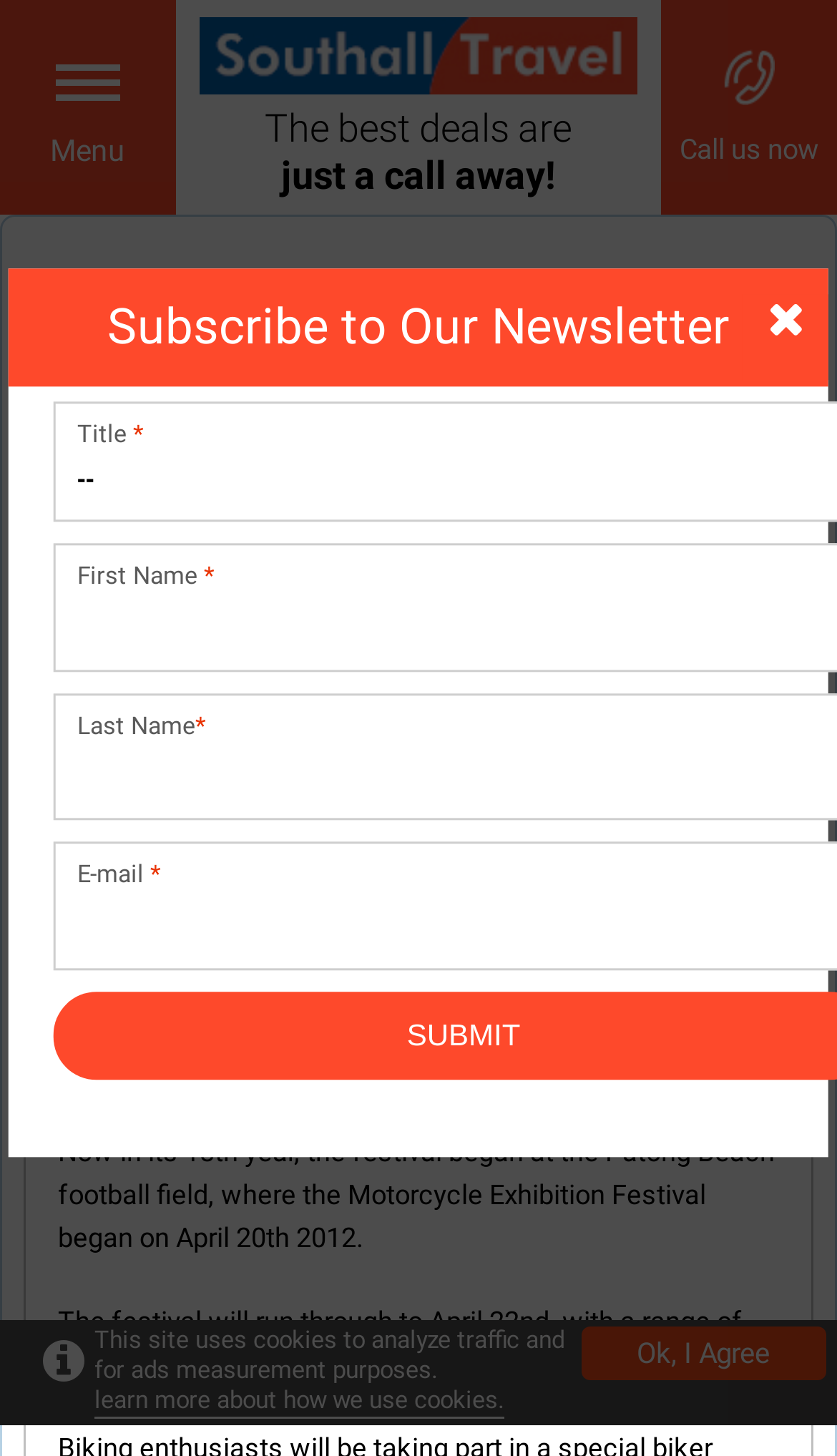Determine the bounding box coordinates for the clickable element required to fulfill the instruction: "Call the phone number". Provide the coordinates as four float numbers between 0 and 1, i.e., [left, top, right, bottom].

[0.812, 0.091, 0.978, 0.114]